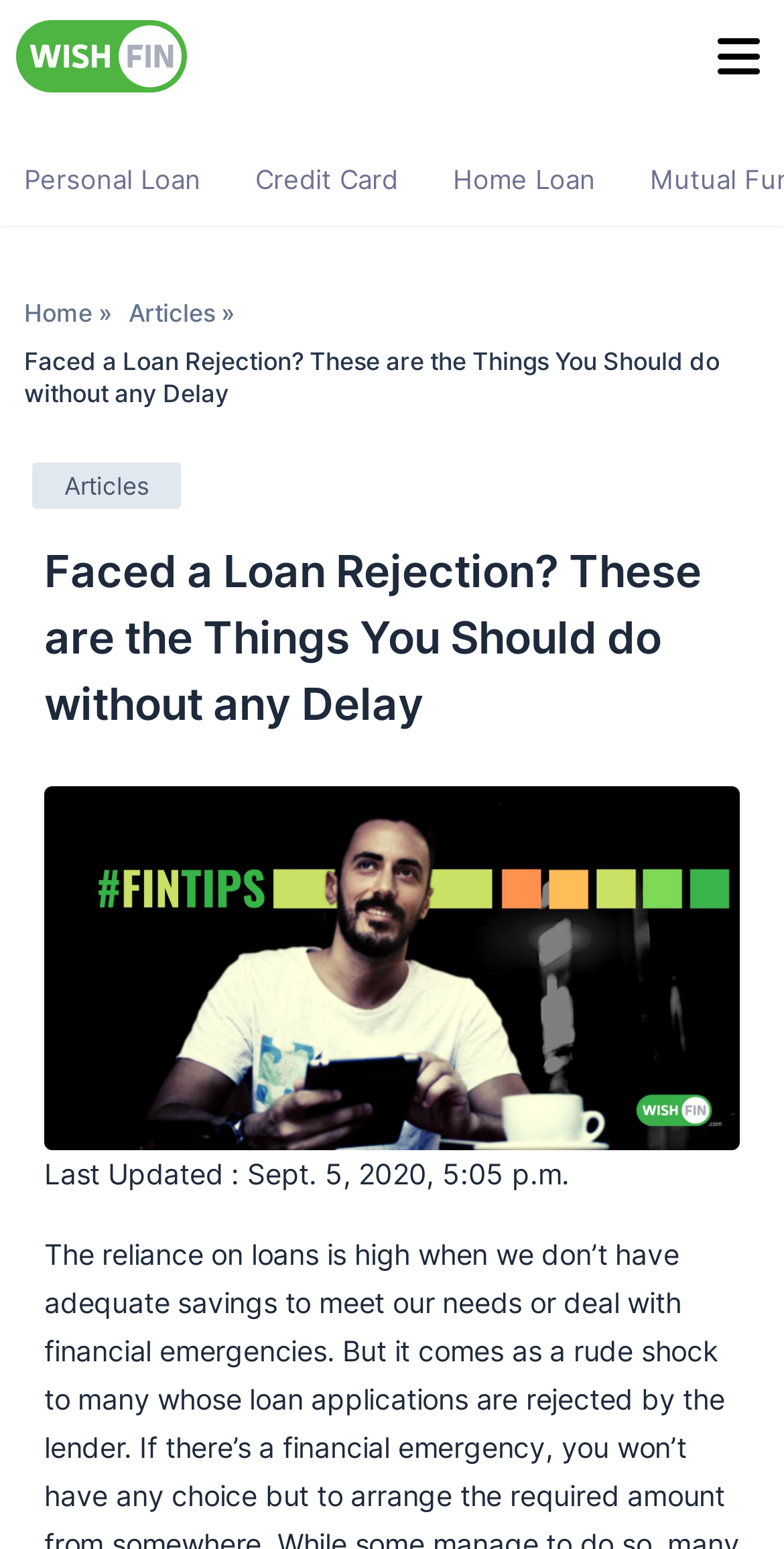Answer this question using a single word or a brief phrase:
When was the article last updated?

Sept. 5, 2020, 5:05 p.m.